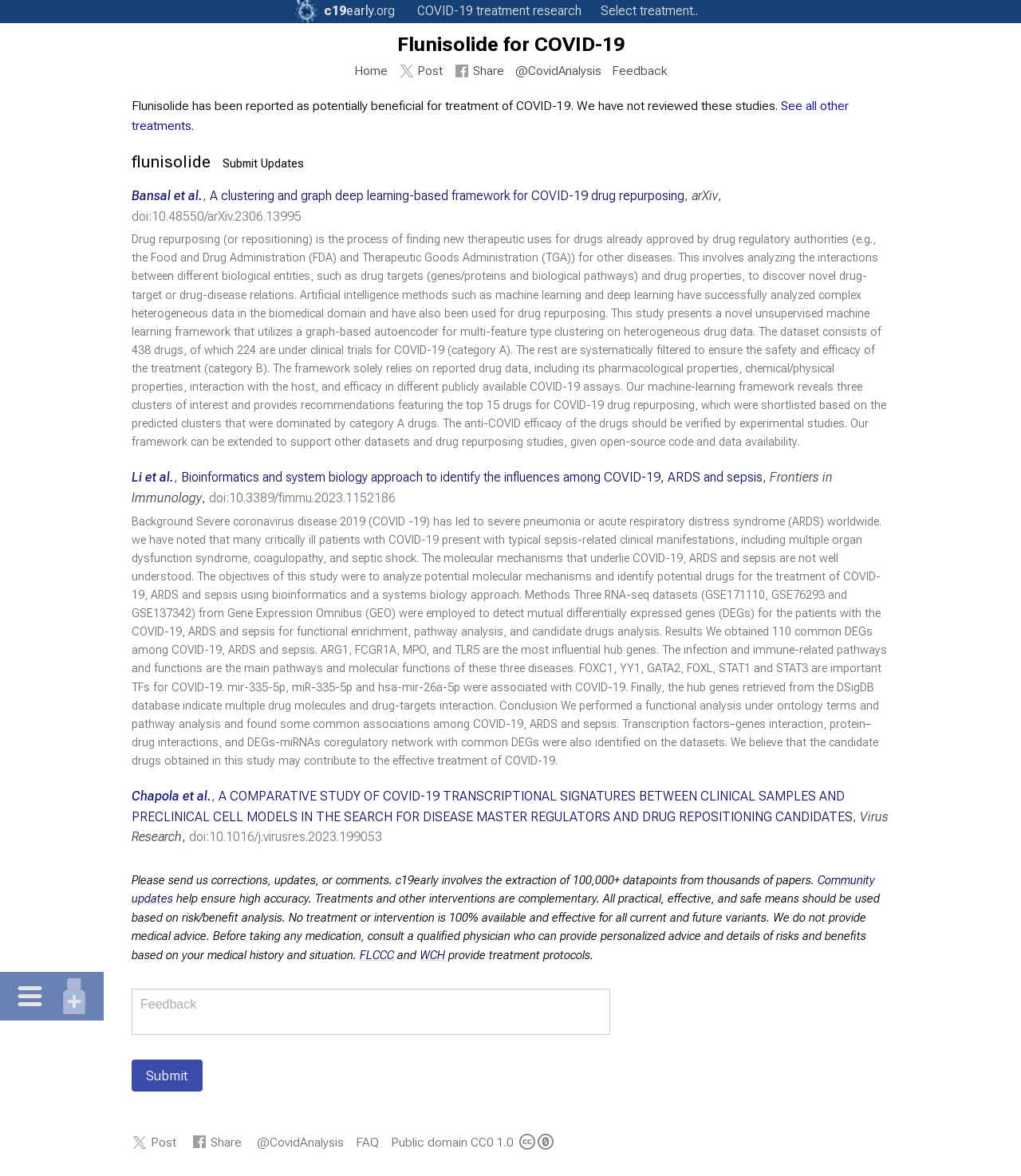Using the webpage screenshot and the element description See all other treatments., determine the bounding box coordinates. Specify the coordinates in the format (top-left x, top-left y, bottom-right x, bottom-right y) with values ranging from 0 to 1.

[0.129, 0.083, 0.831, 0.113]